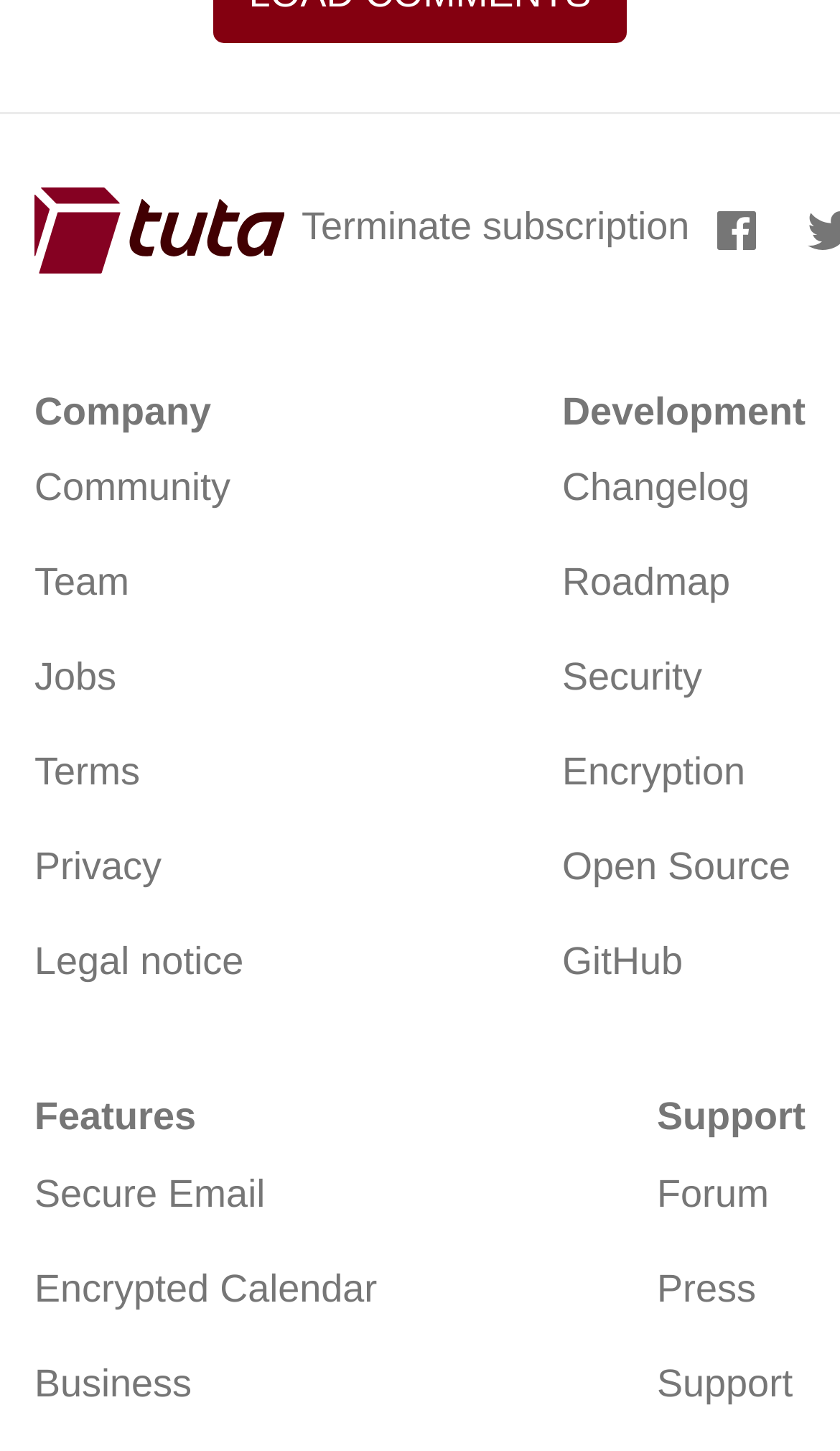Locate the bounding box coordinates of the clickable area to execute the instruction: "Check the Changelog". Provide the coordinates as four float numbers between 0 and 1, represented as [left, top, right, bottom].

[0.669, 0.305, 0.959, 0.37]